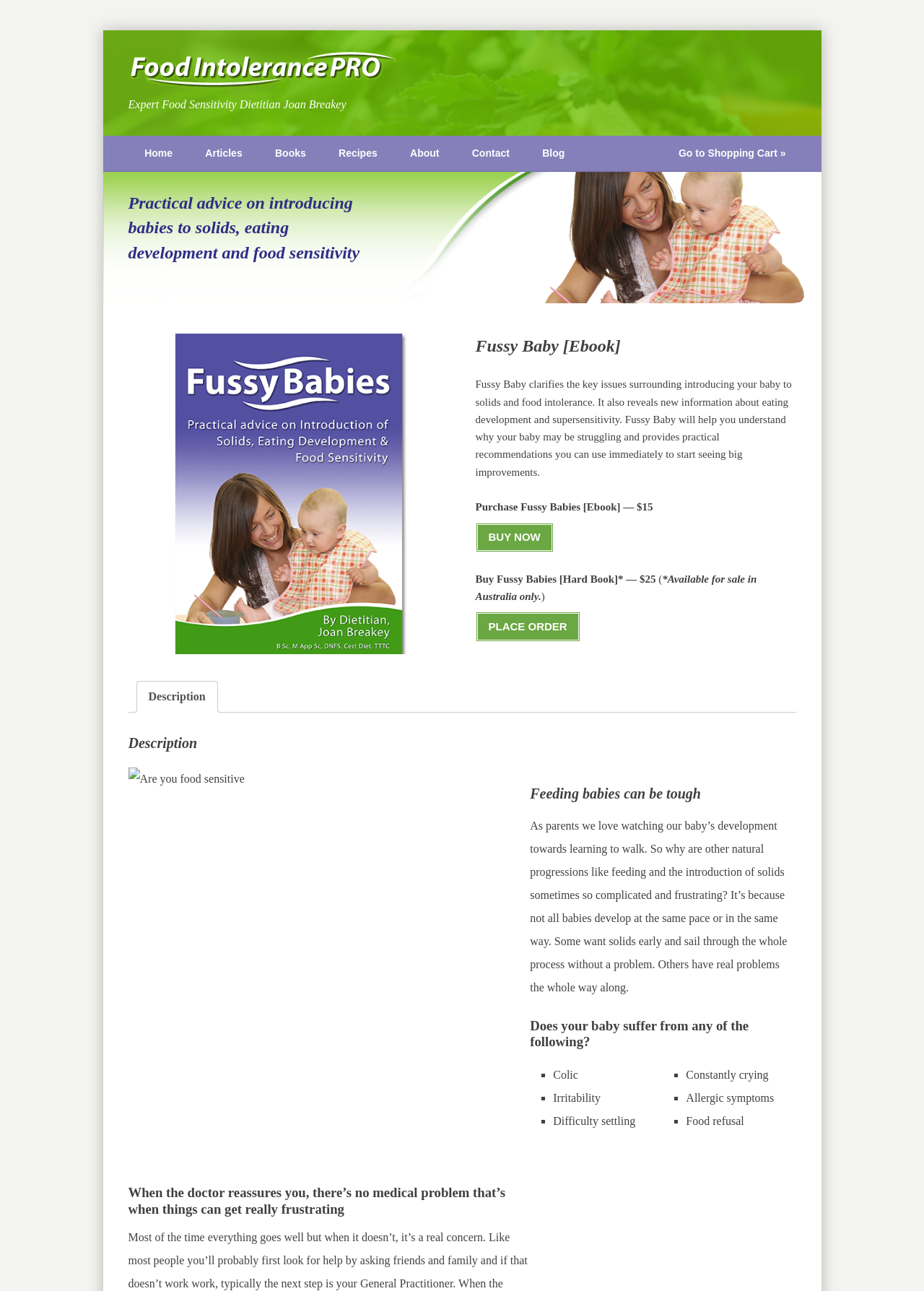Please identify the bounding box coordinates of the area I need to click to accomplish the following instruction: "Send an email to keepshining747@gmail.com".

None